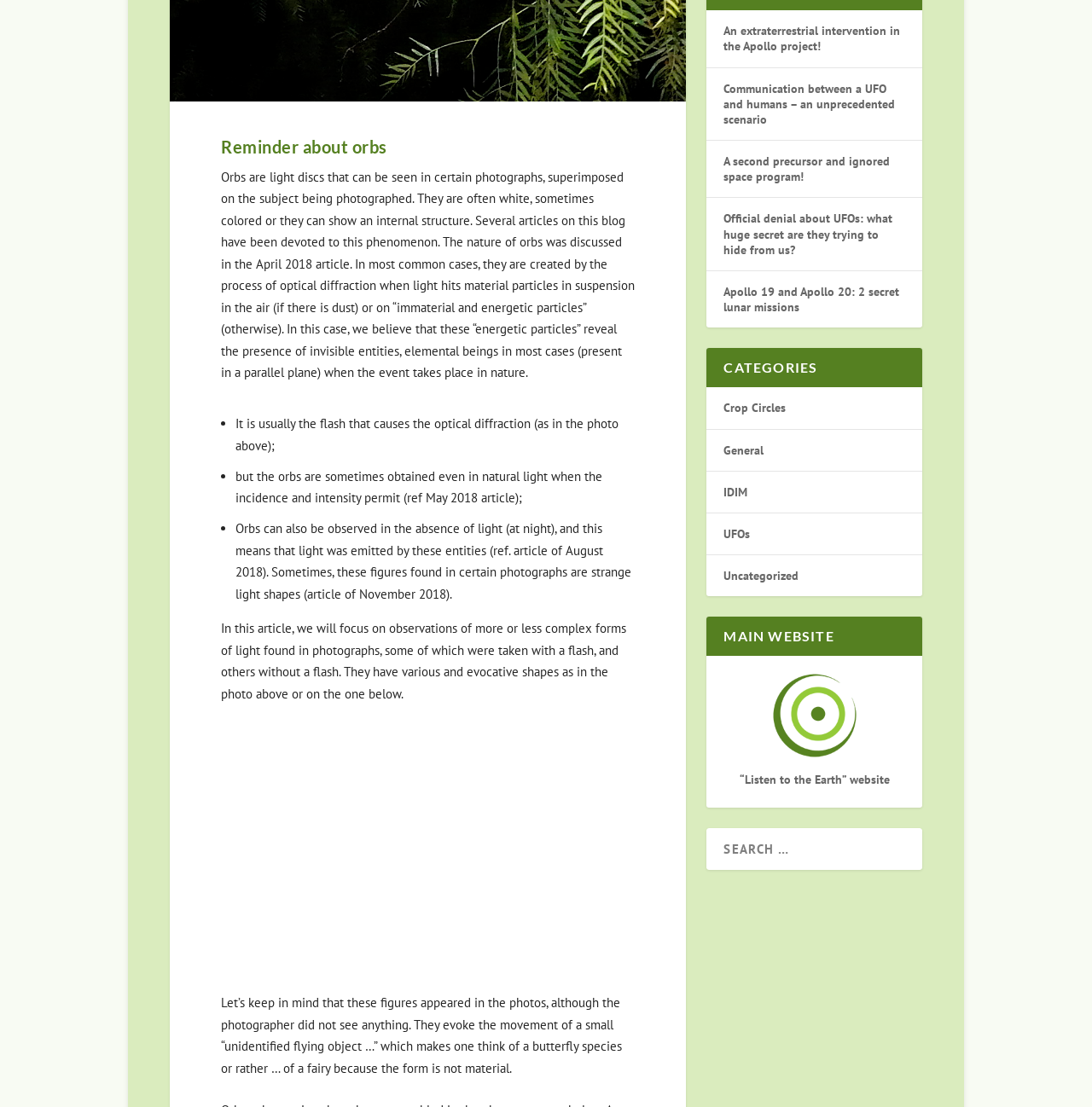Identify the bounding box coordinates for the UI element that matches this description: "Uncategorized".

[0.663, 0.567, 0.732, 0.581]